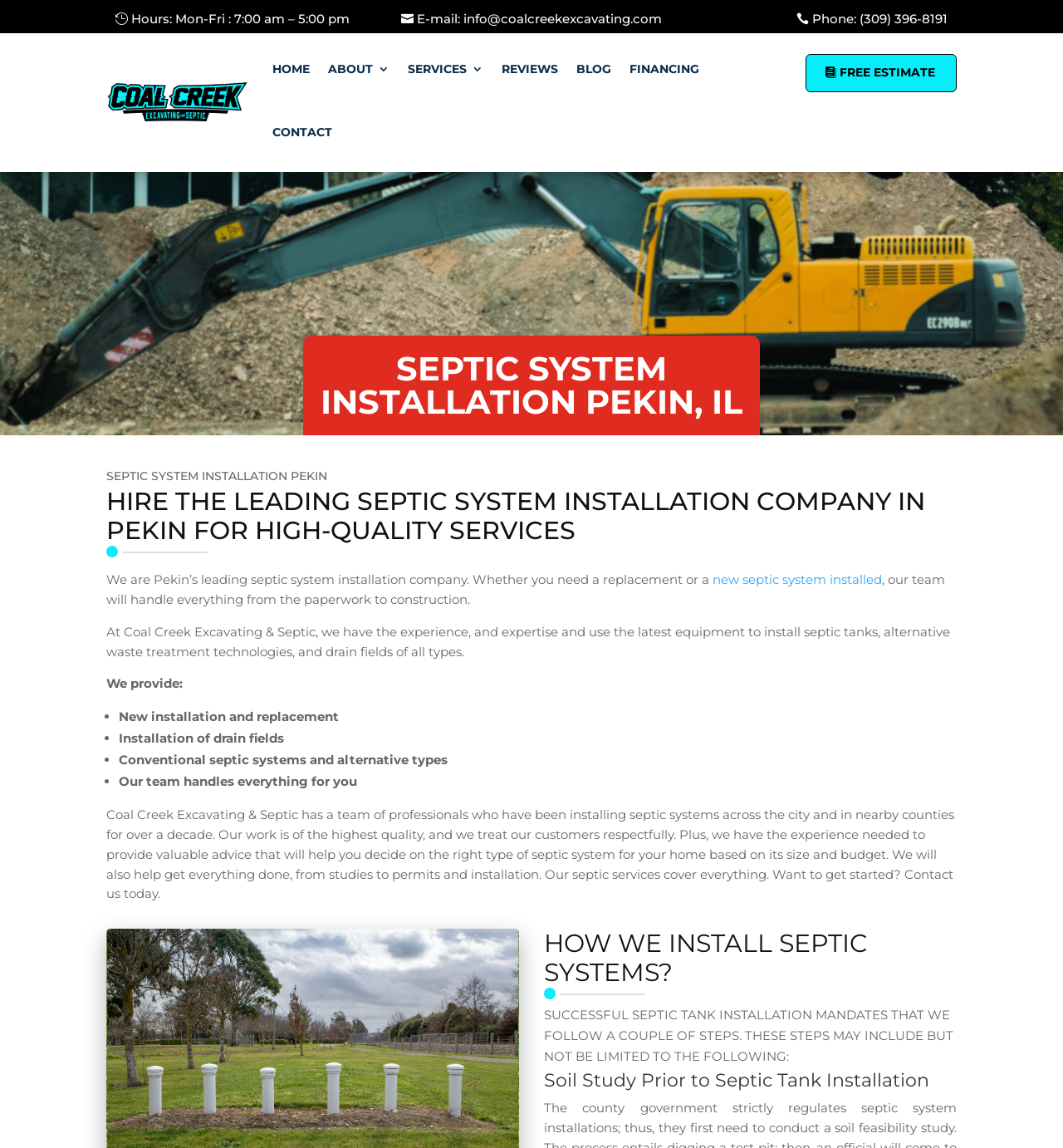Identify the bounding box coordinates for the element that needs to be clicked to fulfill this instruction: "Learn about septic system installation services". Provide the coordinates in the format of four float numbers between 0 and 1: [left, top, right, bottom].

[0.285, 0.307, 0.715, 0.365]